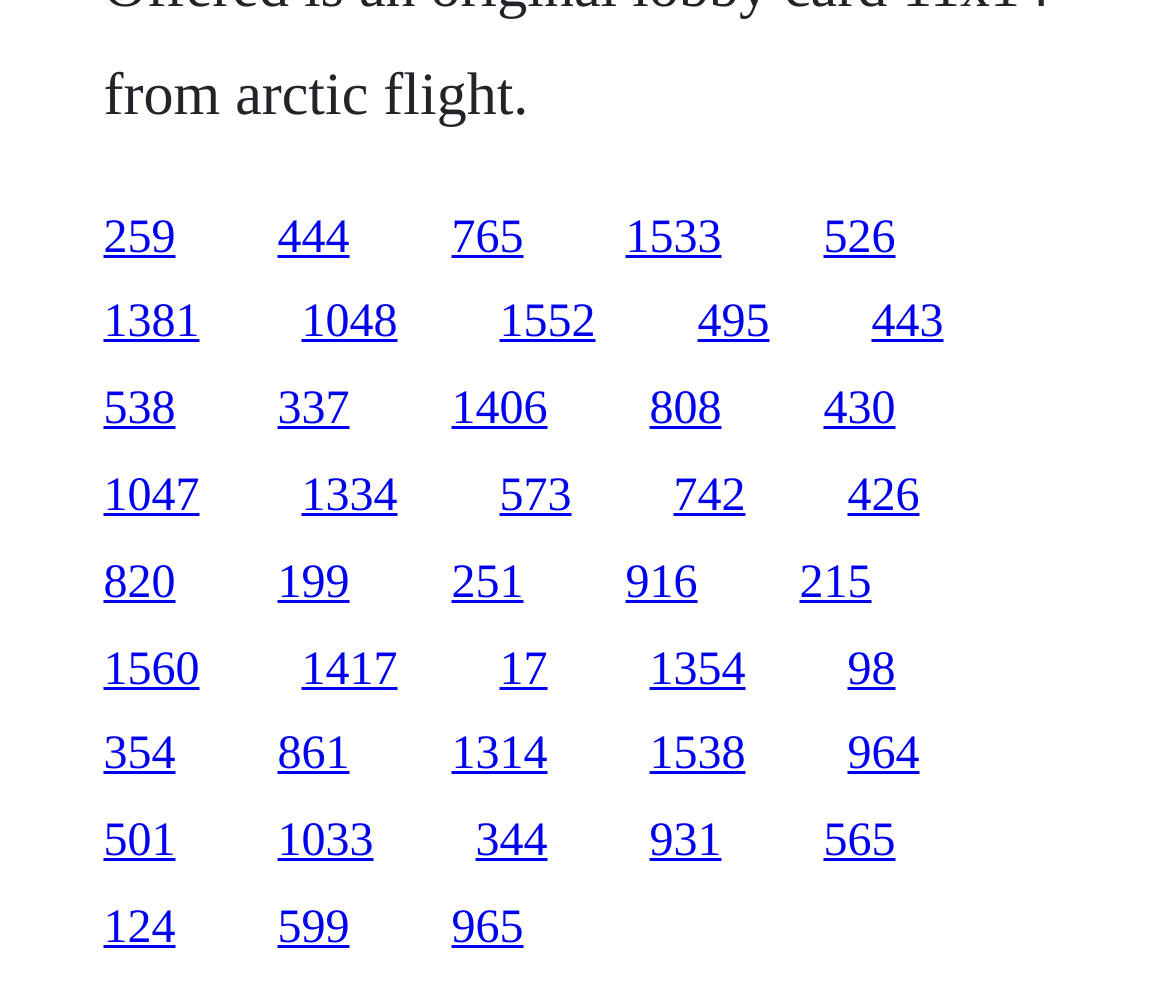Please locate the bounding box coordinates for the element that should be clicked to achieve the following instruction: "click the ninth link". Ensure the coordinates are given as four float numbers between 0 and 1, i.e., [left, top, right, bottom].

[0.596, 0.298, 0.658, 0.35]